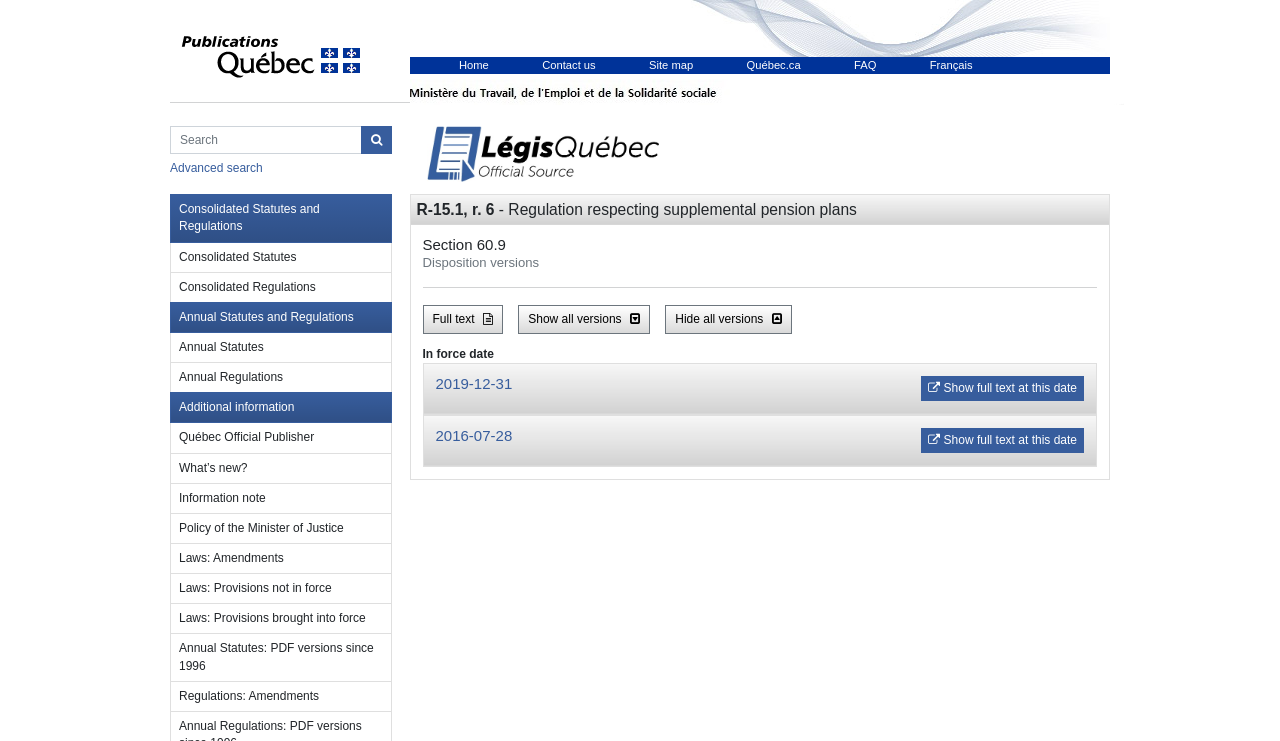Please respond to the question with a concise word or phrase:
What are the two options to view the full text of a section?

Full text and Show all versions